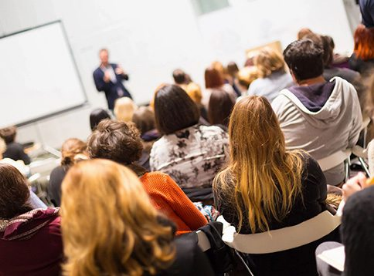Generate an in-depth description of the image you see.

In this engaging image, a diverse group of individuals is seated attentively in a workshop or seminar environment. The audience is focused on a speaker, who is standing in front of a projector screen. The setting likely relates to transformative leadership themes, as indicated by the surrounding context of change leadership programs and planning workshops. Participants are collectively engaged, highlighting the importance of collaboration and communication in driving organizational success. This gathering exemplifies the commitment to developing adaptive leadership skills among middle managers and supervisors, essential for navigating today's dynamic business landscape.